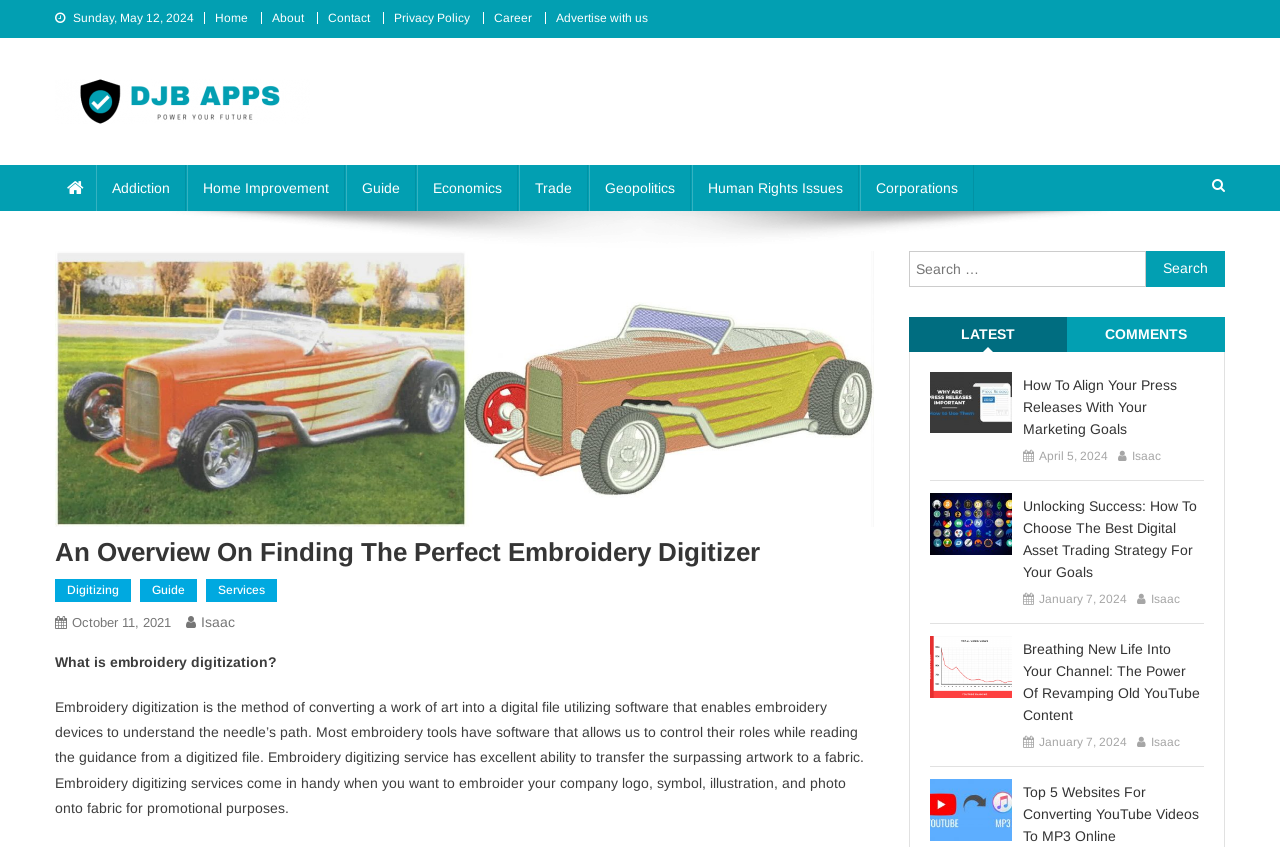Specify the bounding box coordinates of the element's region that should be clicked to achieve the following instruction: "Search for something". The bounding box coordinates consist of four float numbers between 0 and 1, in the format [left, top, right, bottom].

[0.71, 0.296, 0.957, 0.338]